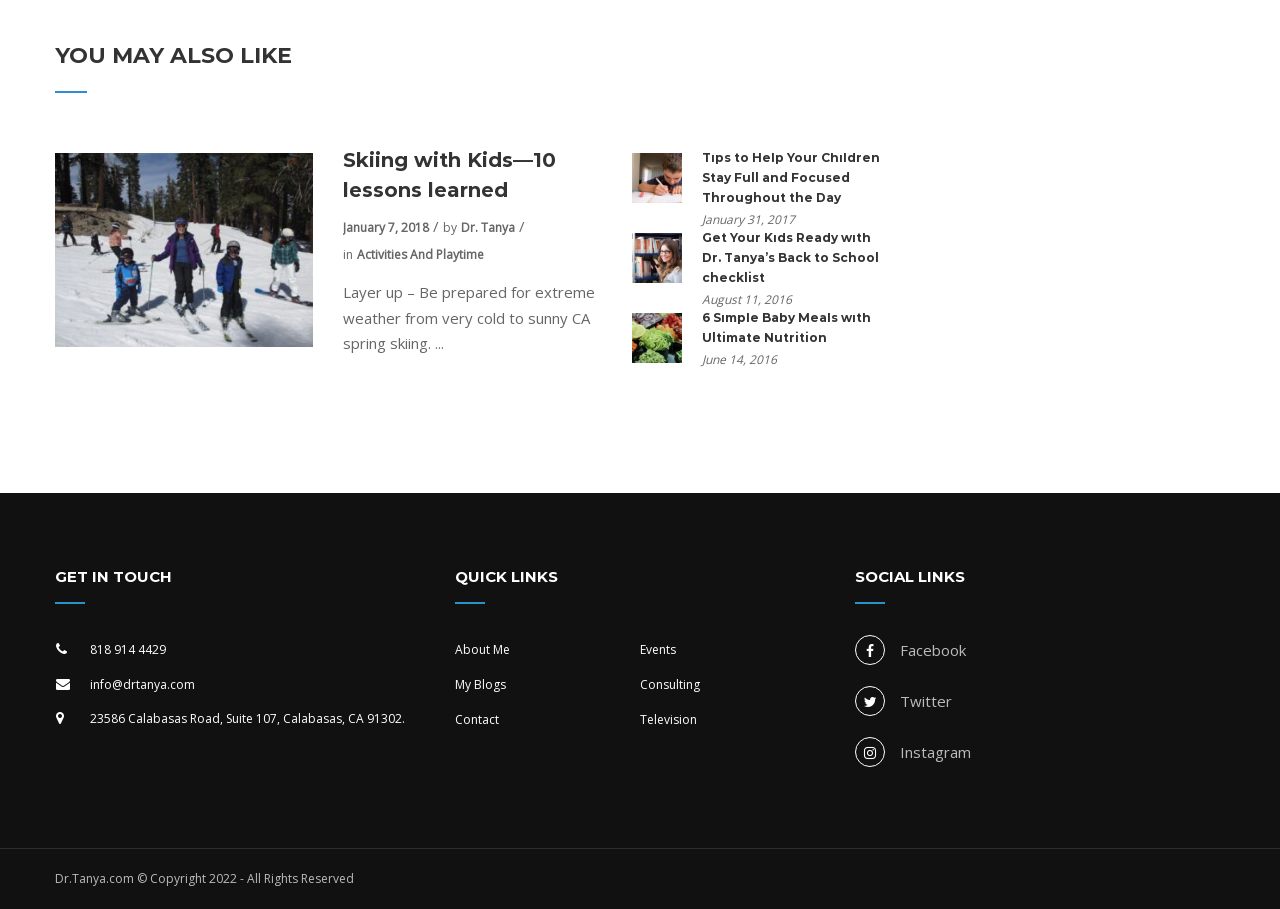Using details from the image, please answer the following question comprehensively:
What is the author of the first article?

The first article has a heading 'Skiing with Kids—10 lessons learned' and a link 'by Dr. Tanya' below it, indicating that Dr. Tanya is the author of the article.